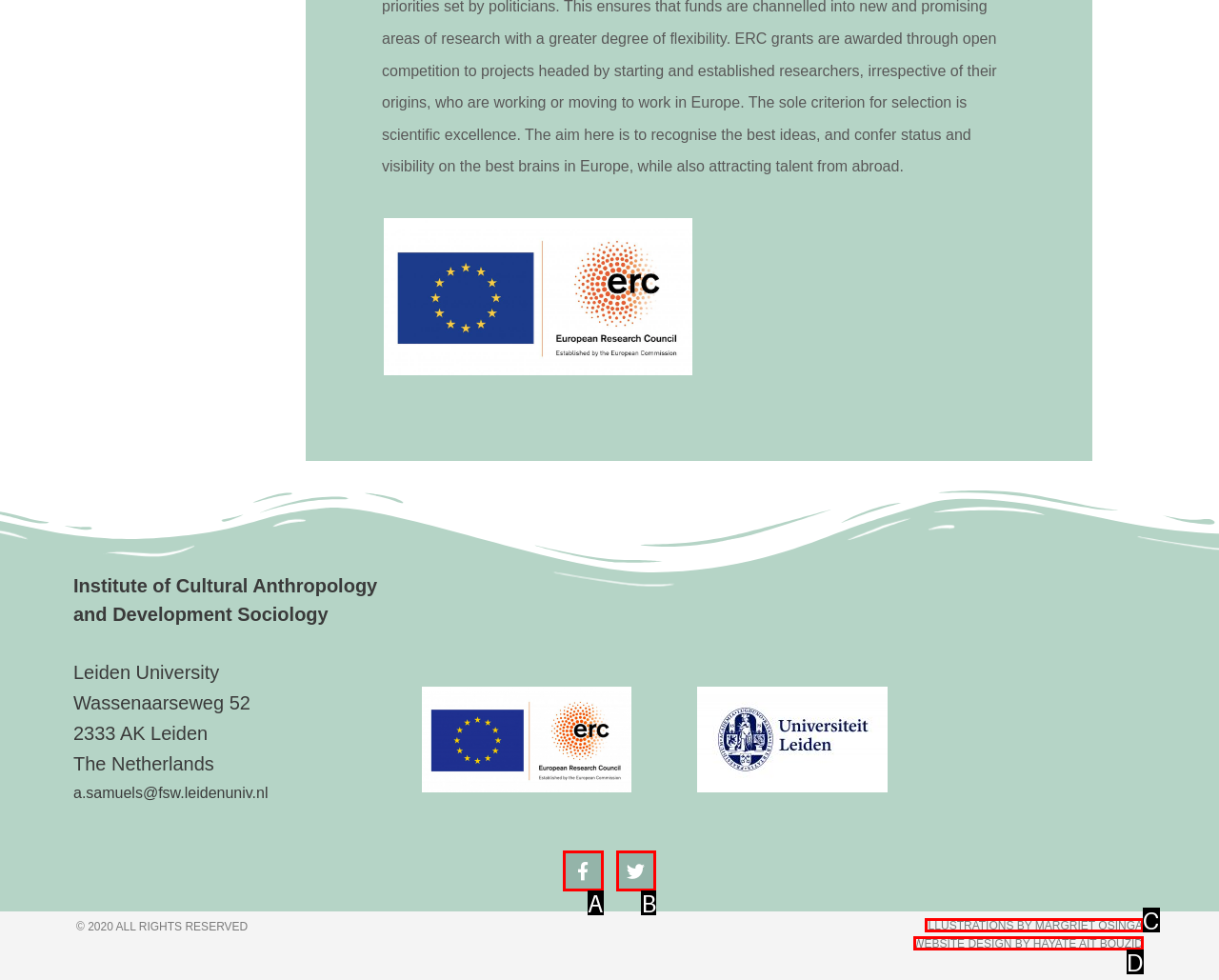From the given choices, identify the element that matches: Facebook-f
Answer with the letter of the selected option.

A